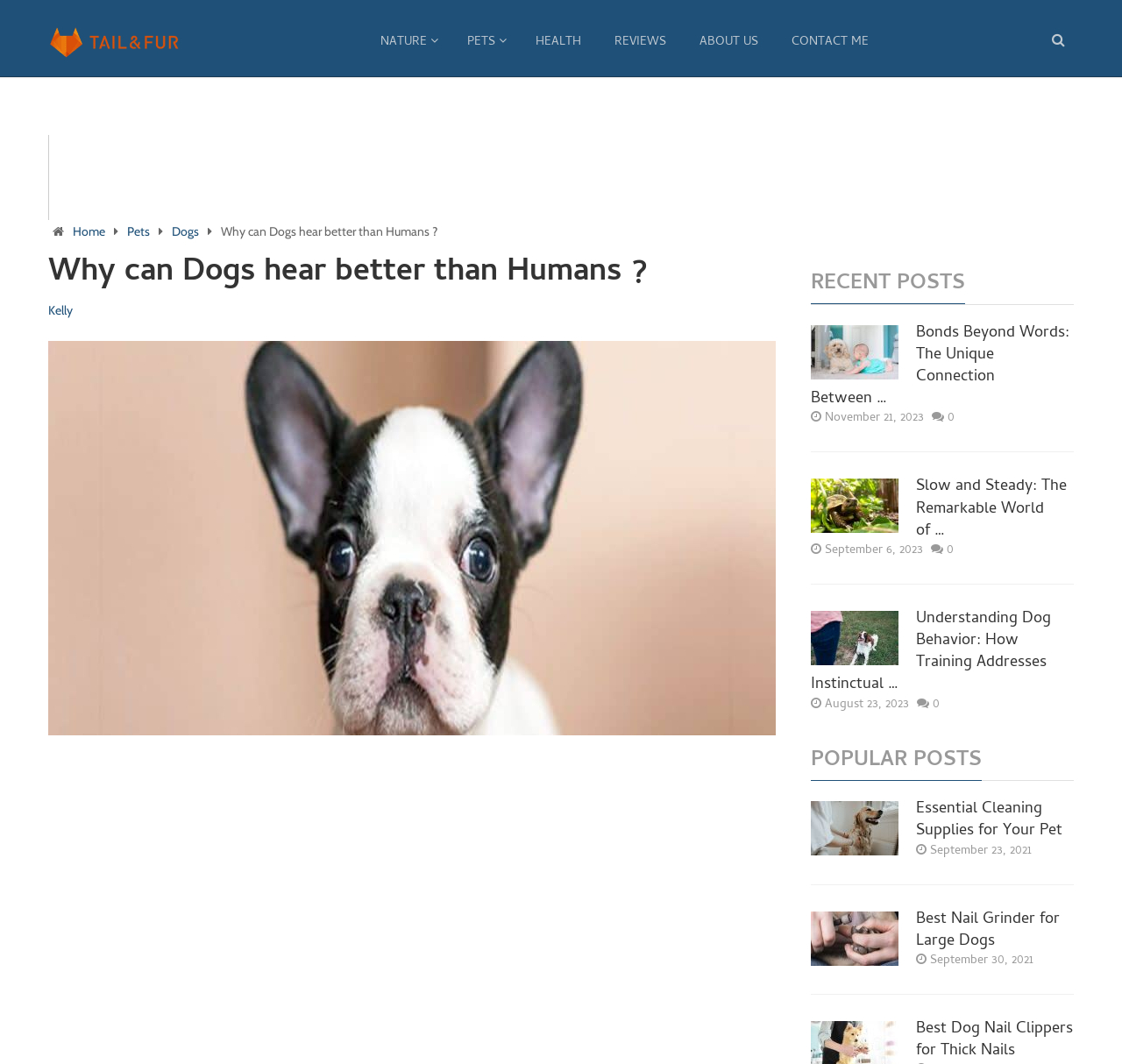Please identify the bounding box coordinates of where to click in order to follow the instruction: "Click on the 'Tail and Fur' link".

[0.043, 0.024, 0.16, 0.055]